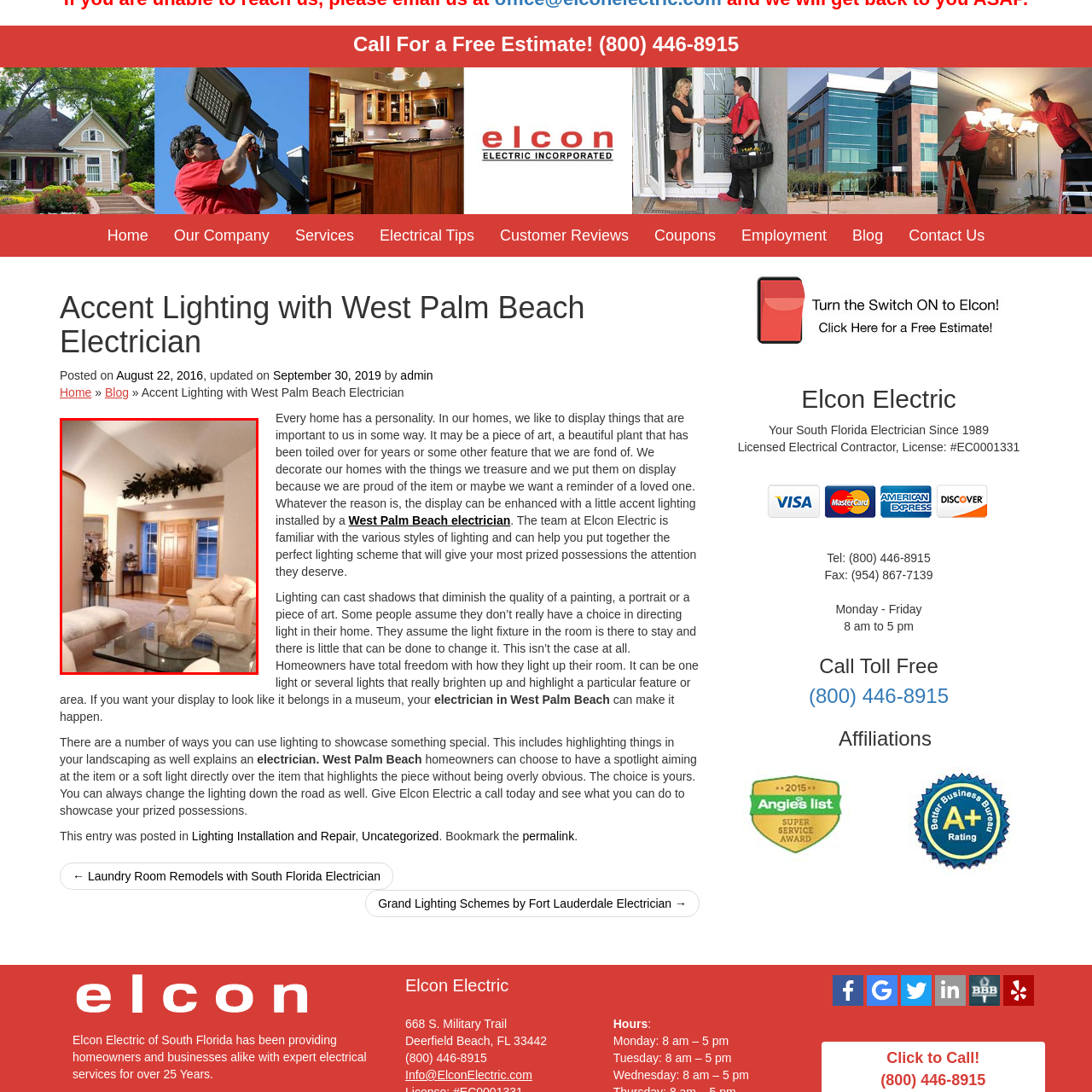Is there a floral arrangement in the room?
Focus on the section of the image inside the red bounding box and offer an in-depth answer to the question, utilizing the information visible in the image.

According to the caption, 'a stylish table holds a vibrant floral arrangement' to the left of the room, confirming the presence of a floral arrangement.